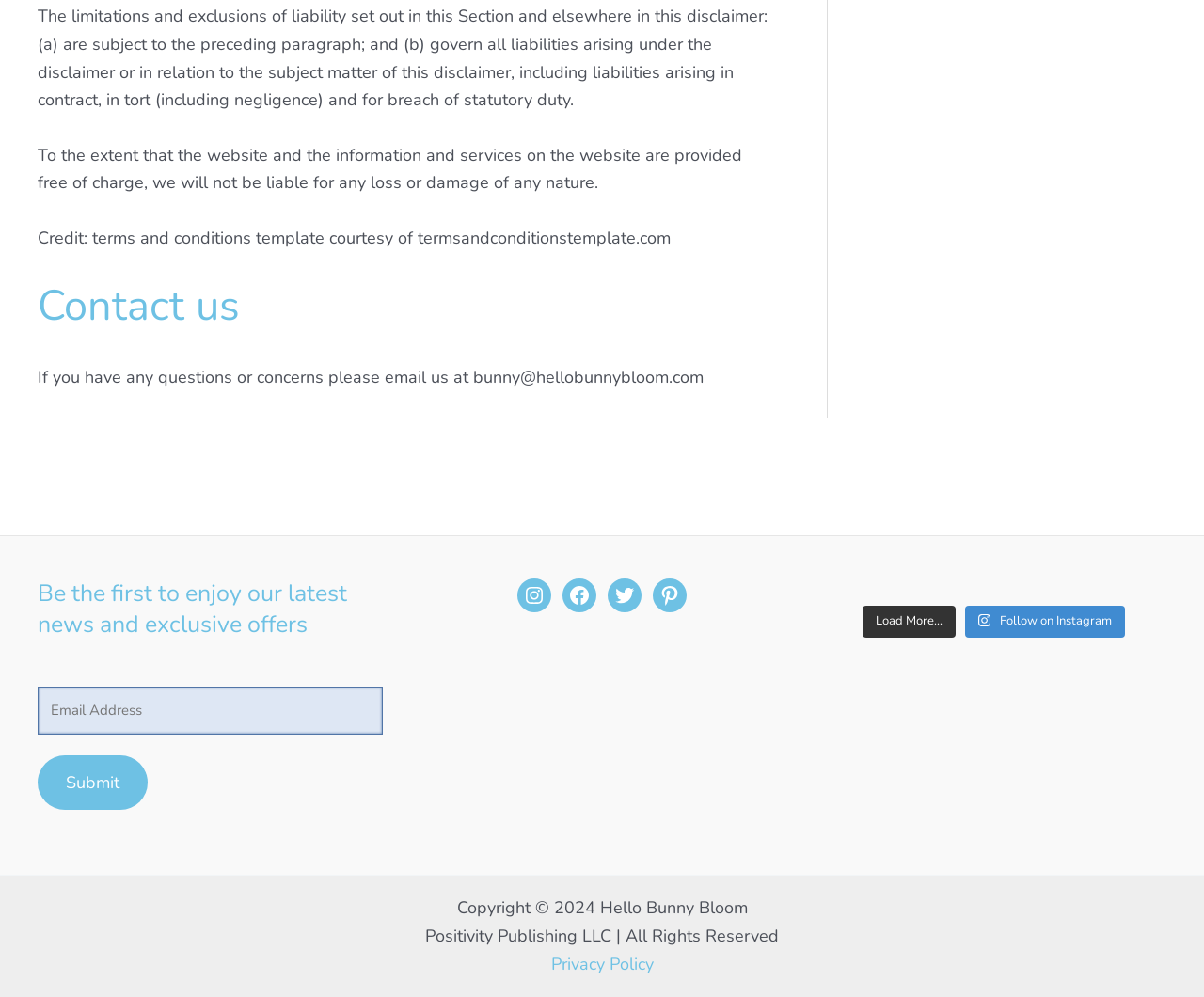How many social media links are in the footer?
Provide a comprehensive and detailed answer to the question.

I counted the number of social media links in the footer section, which includes Instagram, Facebook, Twitter, and Pinterest.